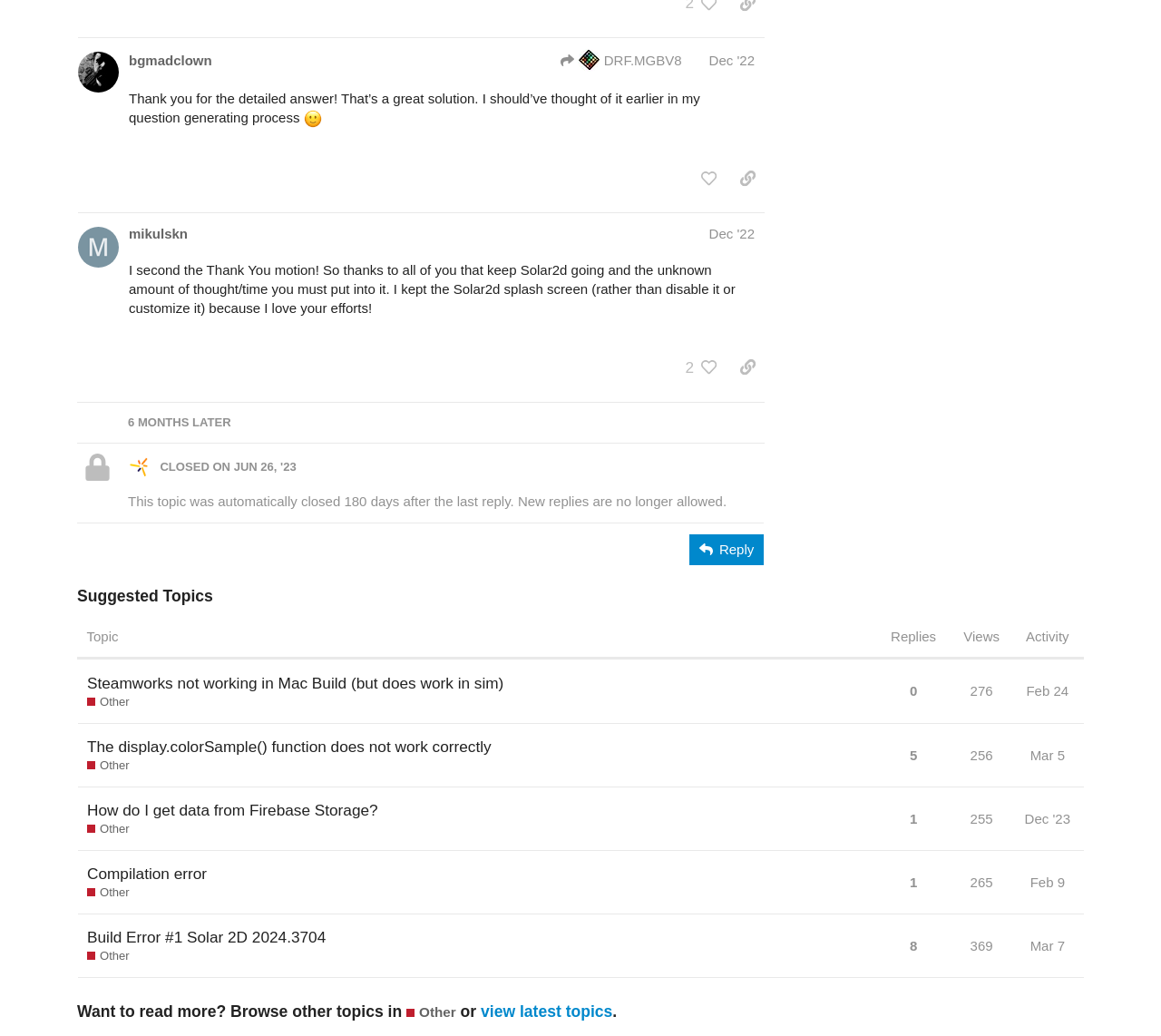Pinpoint the bounding box coordinates of the clickable area necessary to execute the following instruction: "like this post". The coordinates should be given as four float numbers between 0 and 1, namely [left, top, right, bottom].

[0.596, 0.157, 0.625, 0.187]